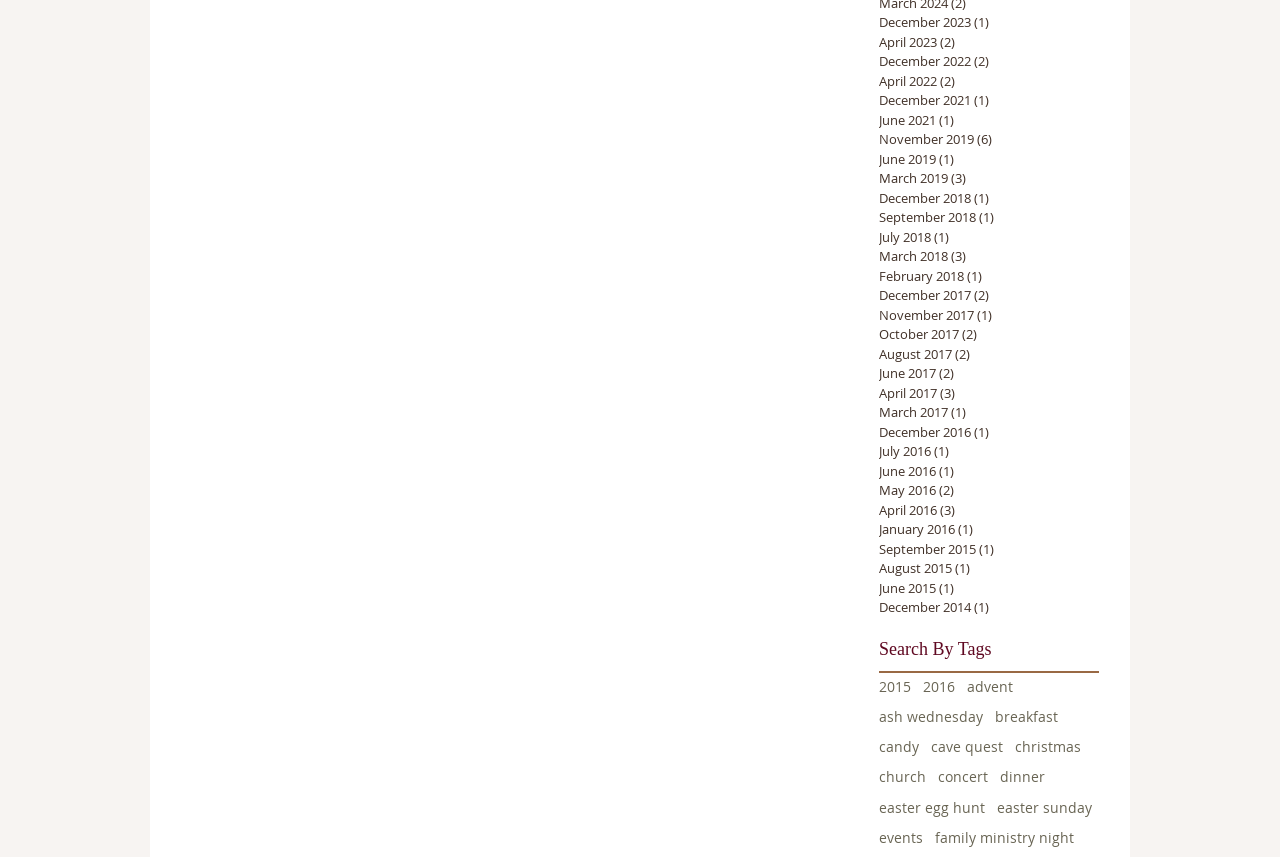Using the provided description: "easter egg hunt", find the bounding box coordinates of the corresponding UI element. The output should be four float numbers between 0 and 1, in the format [left, top, right, bottom].

[0.687, 0.932, 0.77, 0.953]